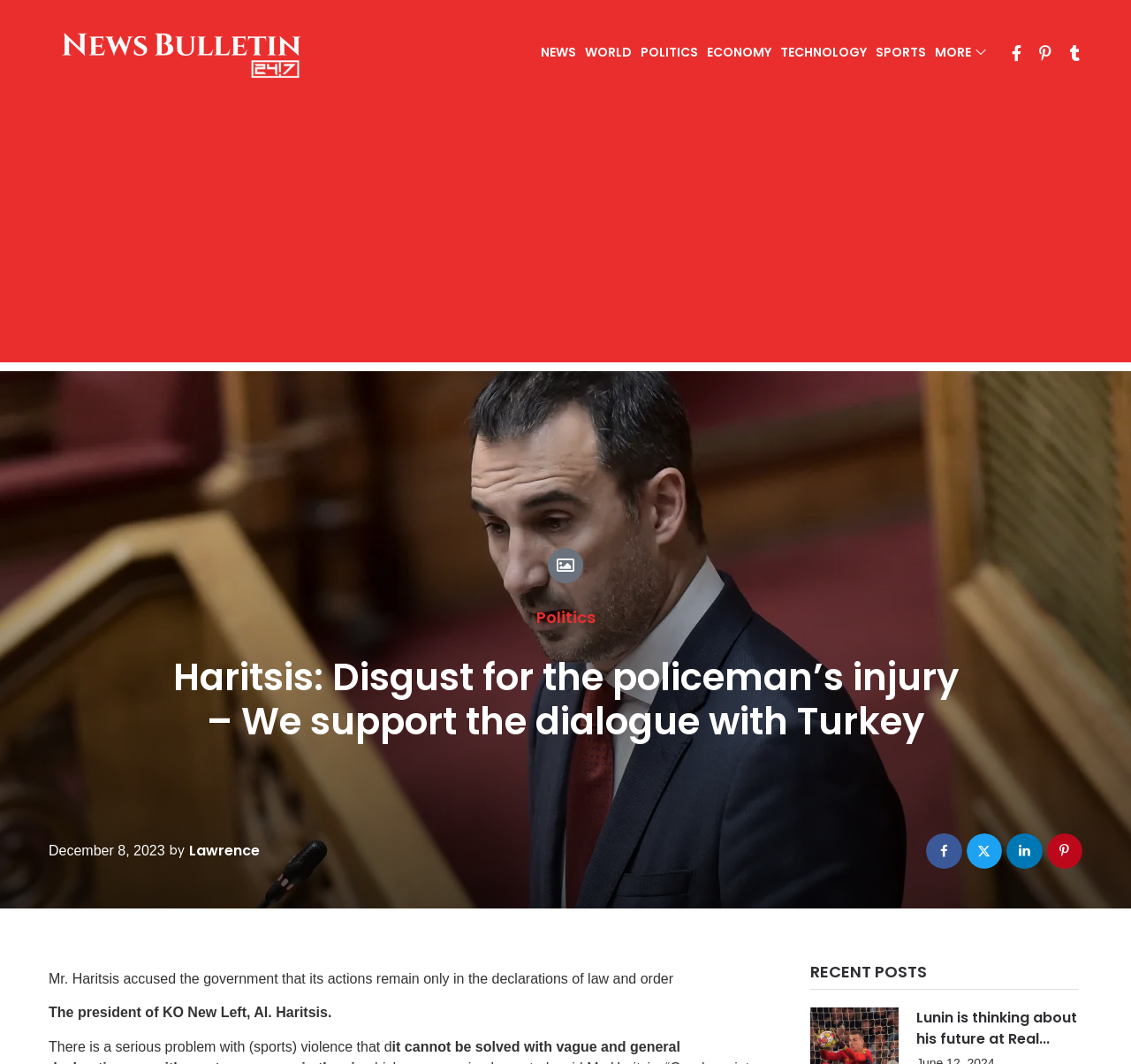Give a concise answer using one word or a phrase to the following question:
What is the category of the news article?

Politics